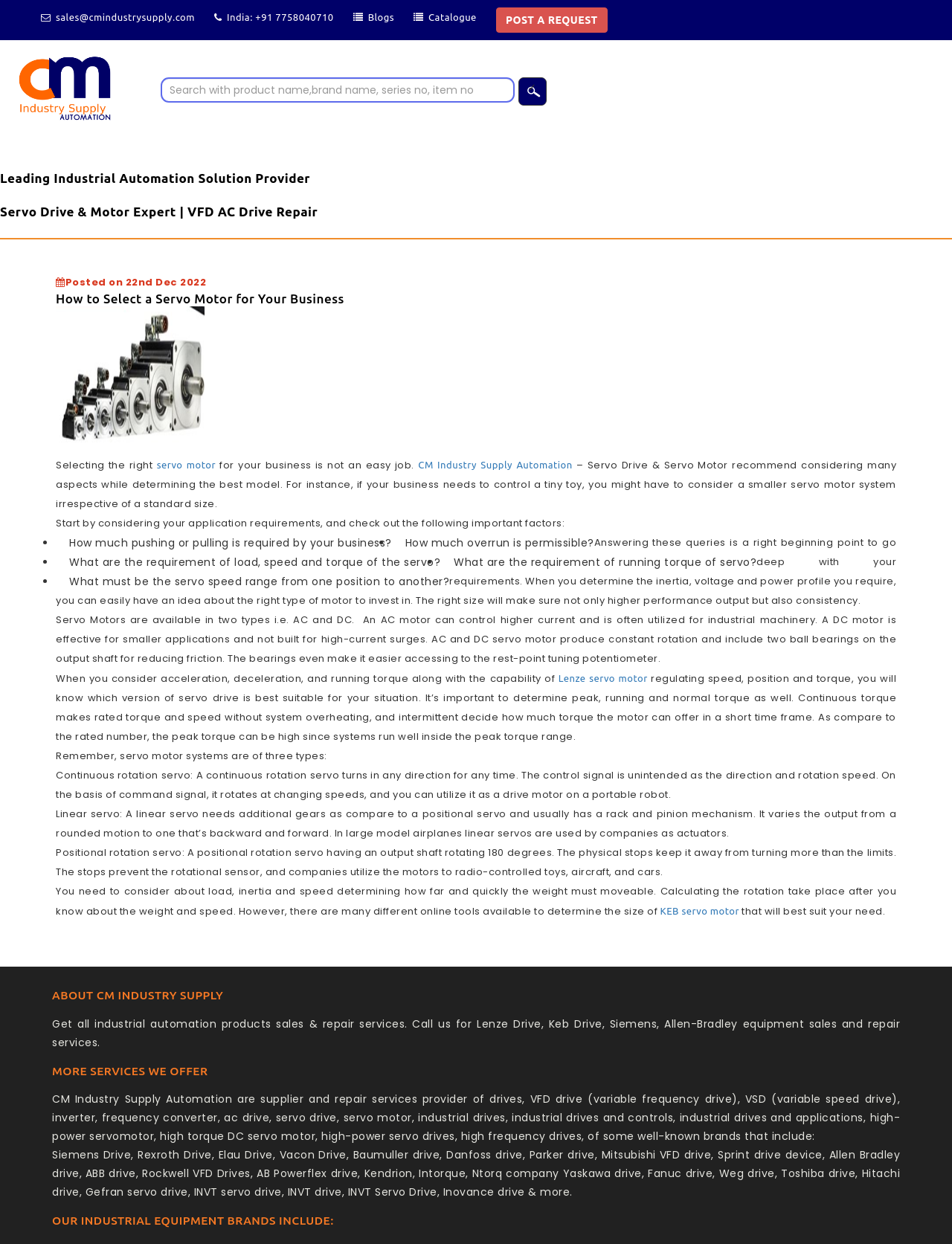Locate the bounding box coordinates of the clickable area to execute the instruction: "Click POST A REQUEST". Provide the coordinates as four float numbers between 0 and 1, represented as [left, top, right, bottom].

[0.521, 0.005, 0.638, 0.026]